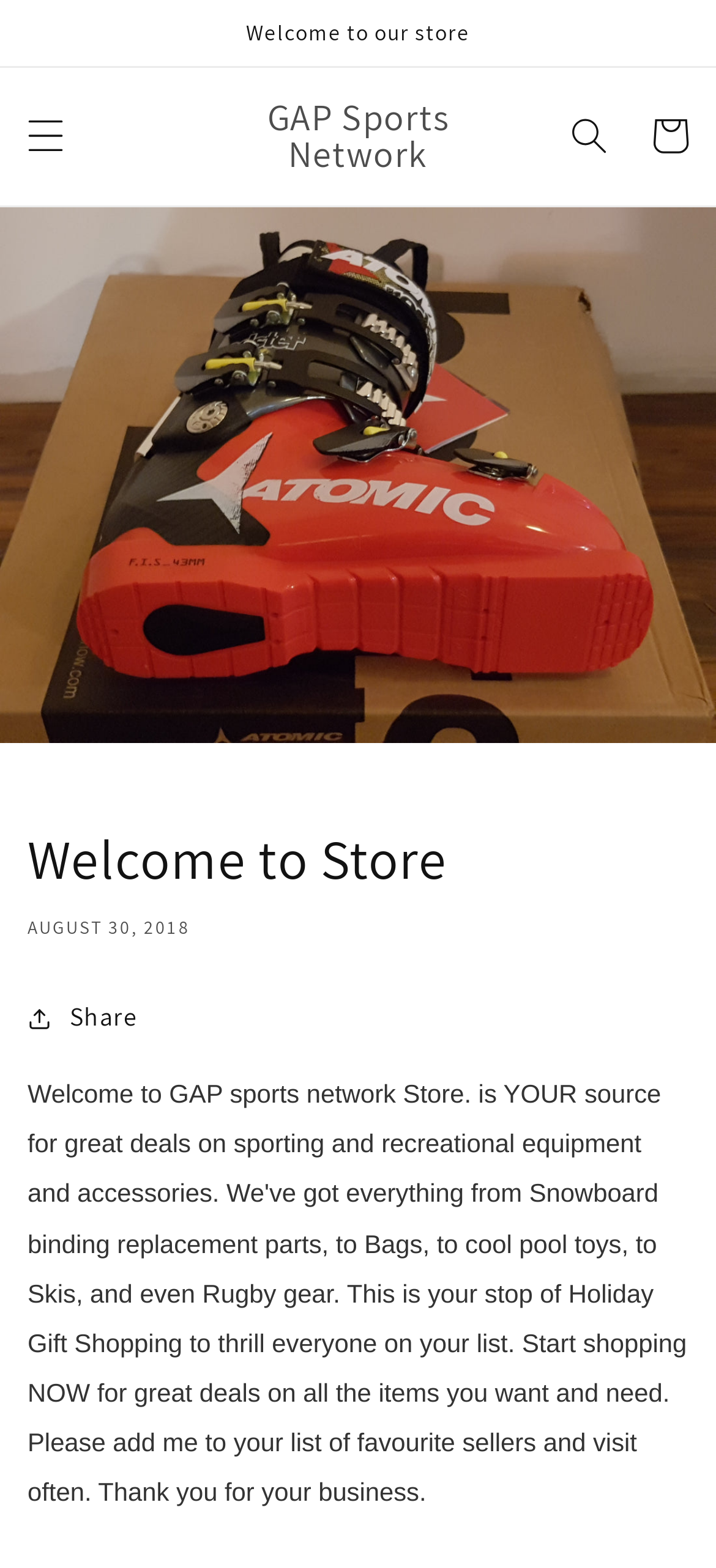What is the name of the store?
Please look at the screenshot and answer in one word or a short phrase.

GAP Sports Network Store